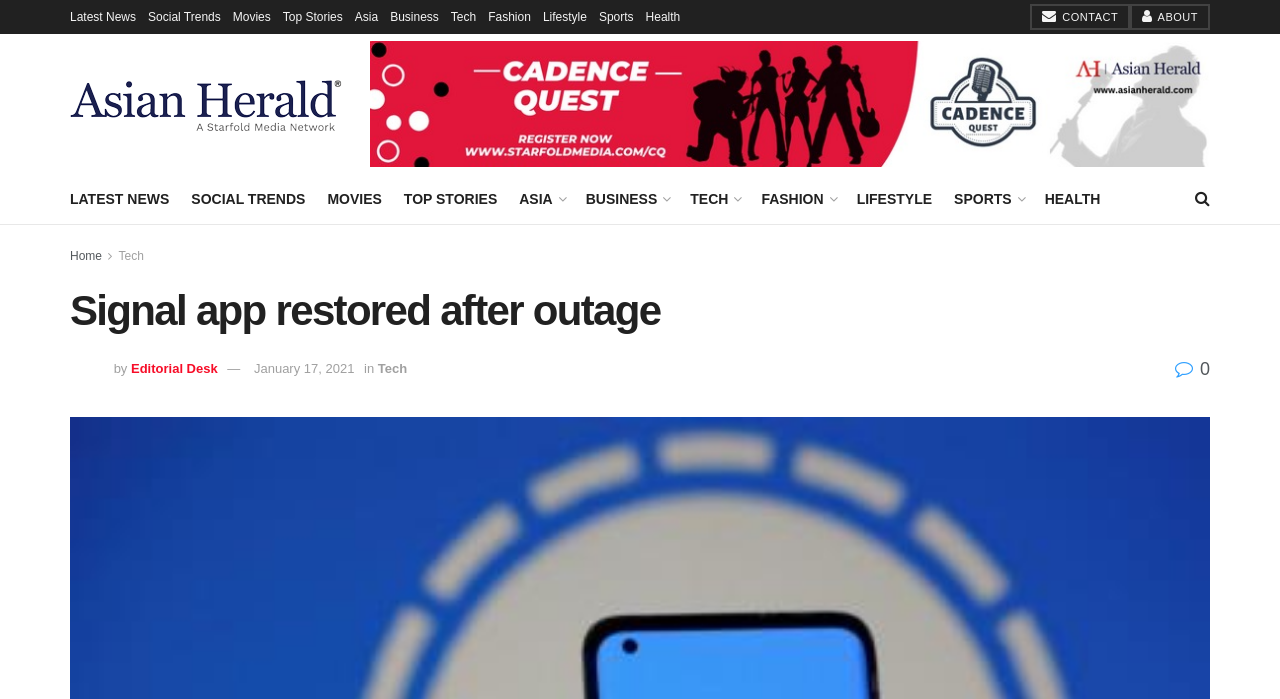What is the category of the news article?
Answer the question with as much detail as possible.

I determined the category of the news article by looking at the links above the article title, which include 'Latest News', 'Social Trends', 'Movies', and so on. The category 'Tech' is highlighted, indicating that the current article belongs to this category.